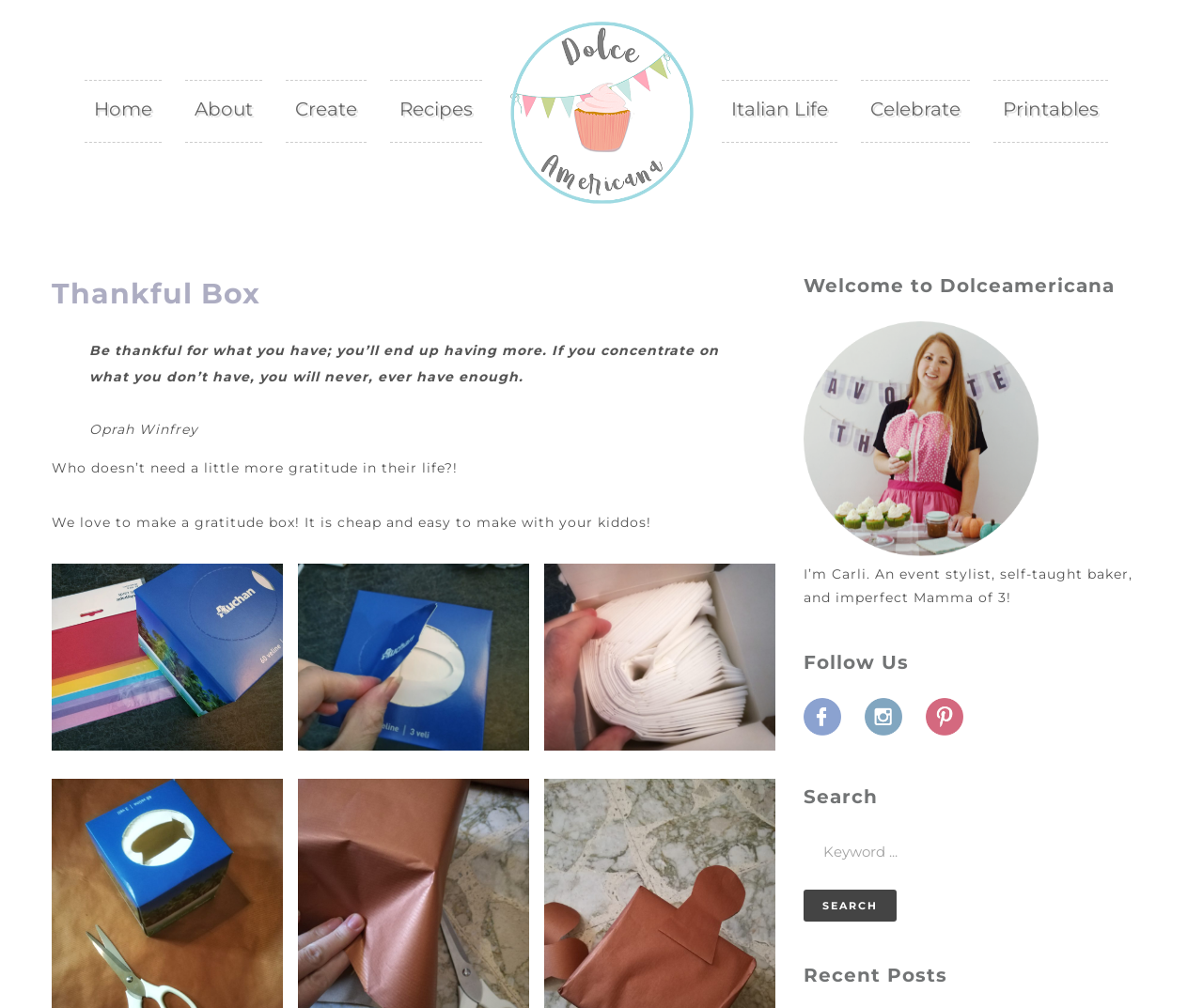Generate a comprehensive description of the webpage content.

The webpage is titled "Thankful Box – Dolceamericana" and features a navigation menu at the top with links to "Home", "About", "Create", "Recipes", "Italian Life", "Celebrate", and "Printables". 

Below the navigation menu, there is a large heading that reads "Thankful Box". Adjacent to this heading is a blockquote with a quote from Oprah Winfrey, "Be thankful for what you have; you’ll end up having more. If you concentrate on what you don’t have, you will never, ever have enough." The quote is attributed to Oprah Winfrey.

Underneath the blockquote, there are three paragraphs of text. The first paragraph encourages readers to practice gratitude, the second paragraph describes making a gratitude box with kids, and the third paragraph is left blank.

To the right of the text, there are three figures, likely images, arranged vertically. 

Further down the page, there is a heading that reads "Welcome to Dolceamericana". Below this heading, there is an image, followed by a paragraph of text that introduces the author, Carli, an event stylist, self-taught baker, and mother of three.

Next, there is a heading that reads "Follow Us", followed by three links, each with a corresponding image. The links are likely social media profiles.

Below the "Follow Us" section, there is a heading that reads "Search", followed by a search bar with a button that reads "SEARCH".

Finally, at the bottom of the page, there is a heading that reads "Recent Posts", but it does not appear to have any associated content.